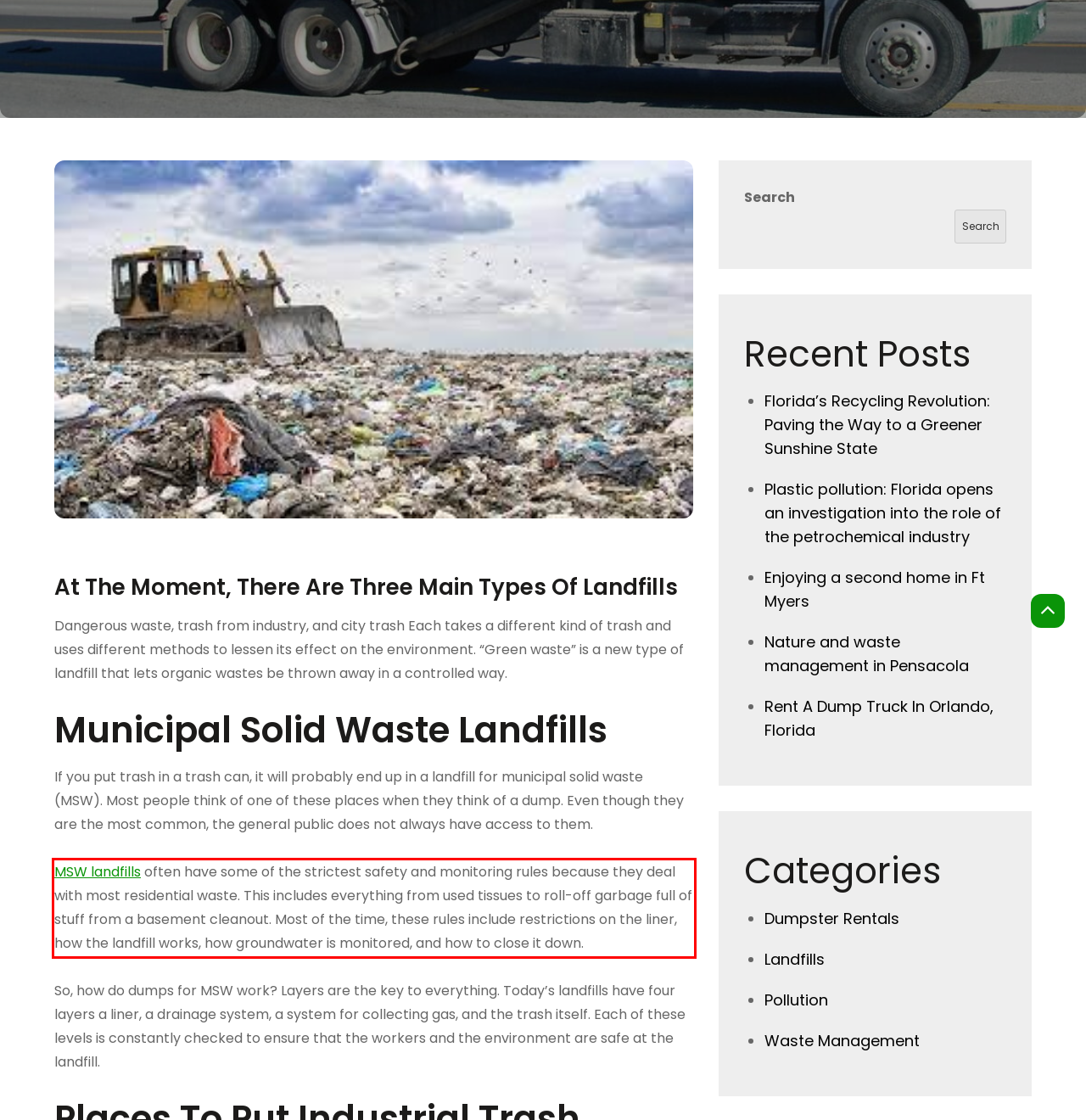Examine the screenshot of the webpage, locate the red bounding box, and generate the text contained within it.

MSW landfills often have some of the strictest safety and monitoring rules because they deal with most residential waste. This includes everything from used tissues to roll-off garbage full of stuff from a basement cleanout. Most of the time, these rules include restrictions on the liner, how the landfill works, how groundwater is monitored, and how to close it down.